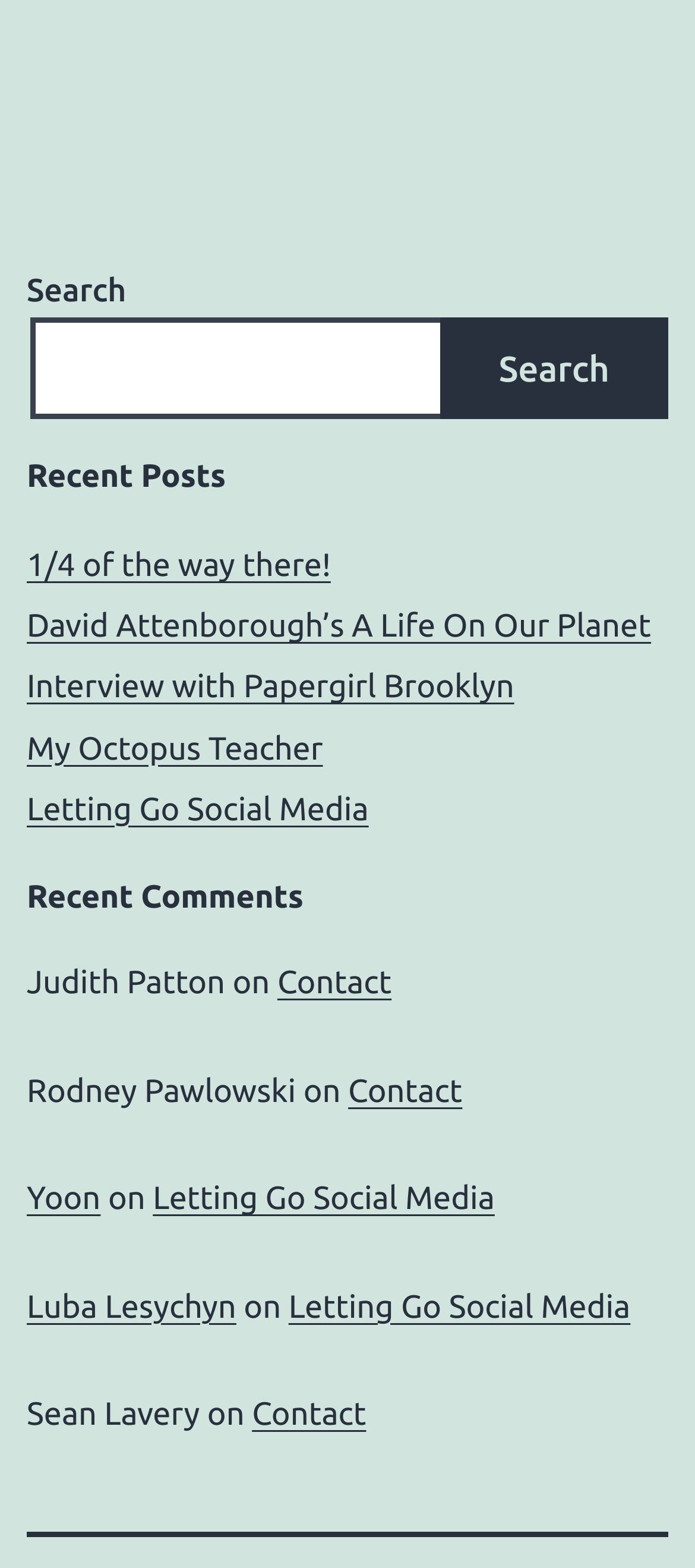Please locate the bounding box coordinates of the element that should be clicked to complete the given instruction: "Contact Judith Patton".

[0.399, 0.615, 0.563, 0.638]